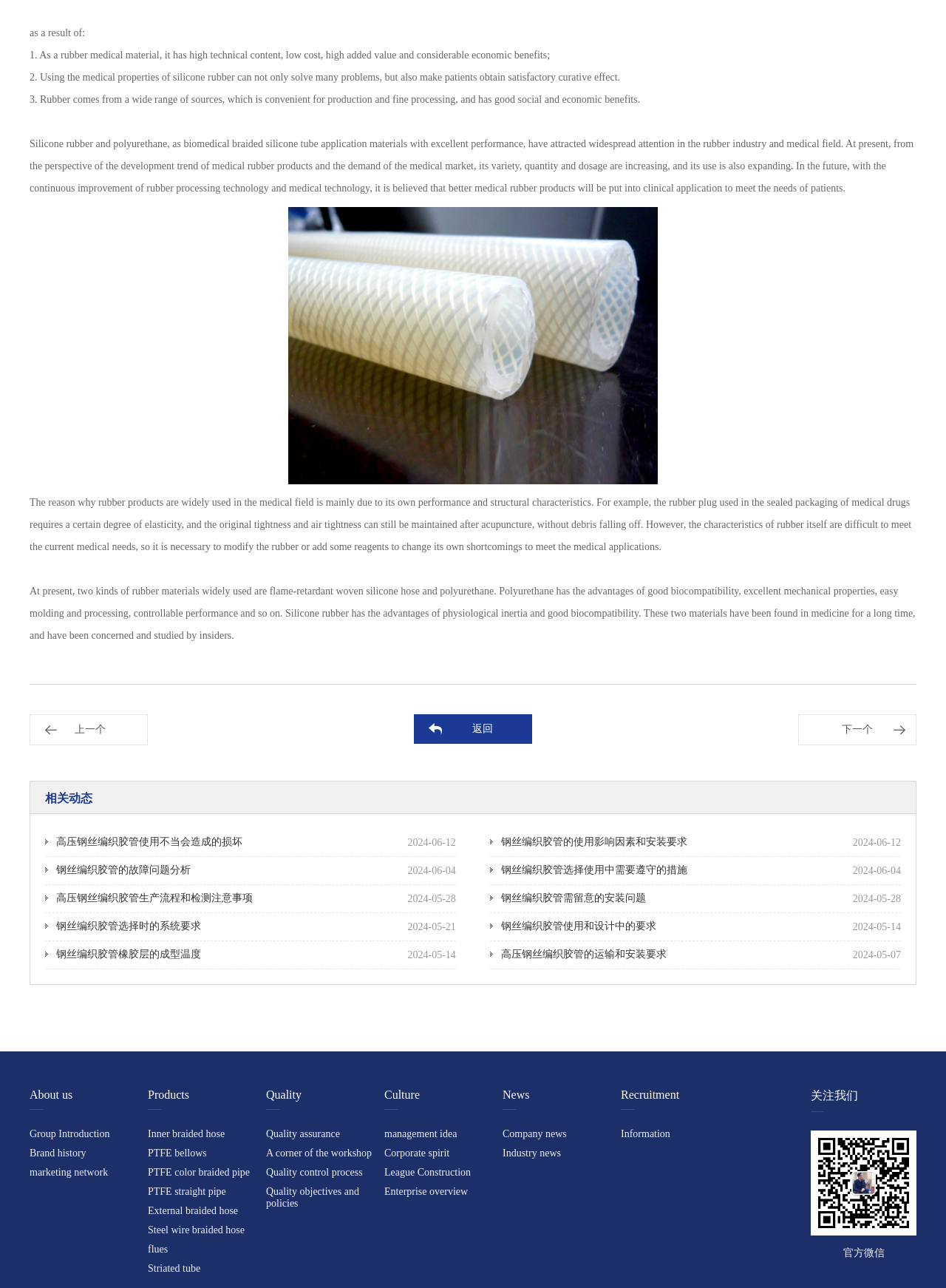Pinpoint the bounding box coordinates of the clickable area needed to execute the instruction: "click the 'About us' link". The coordinates should be specified as four float numbers between 0 and 1, i.e., [left, top, right, bottom].

[0.031, 0.845, 0.156, 0.861]